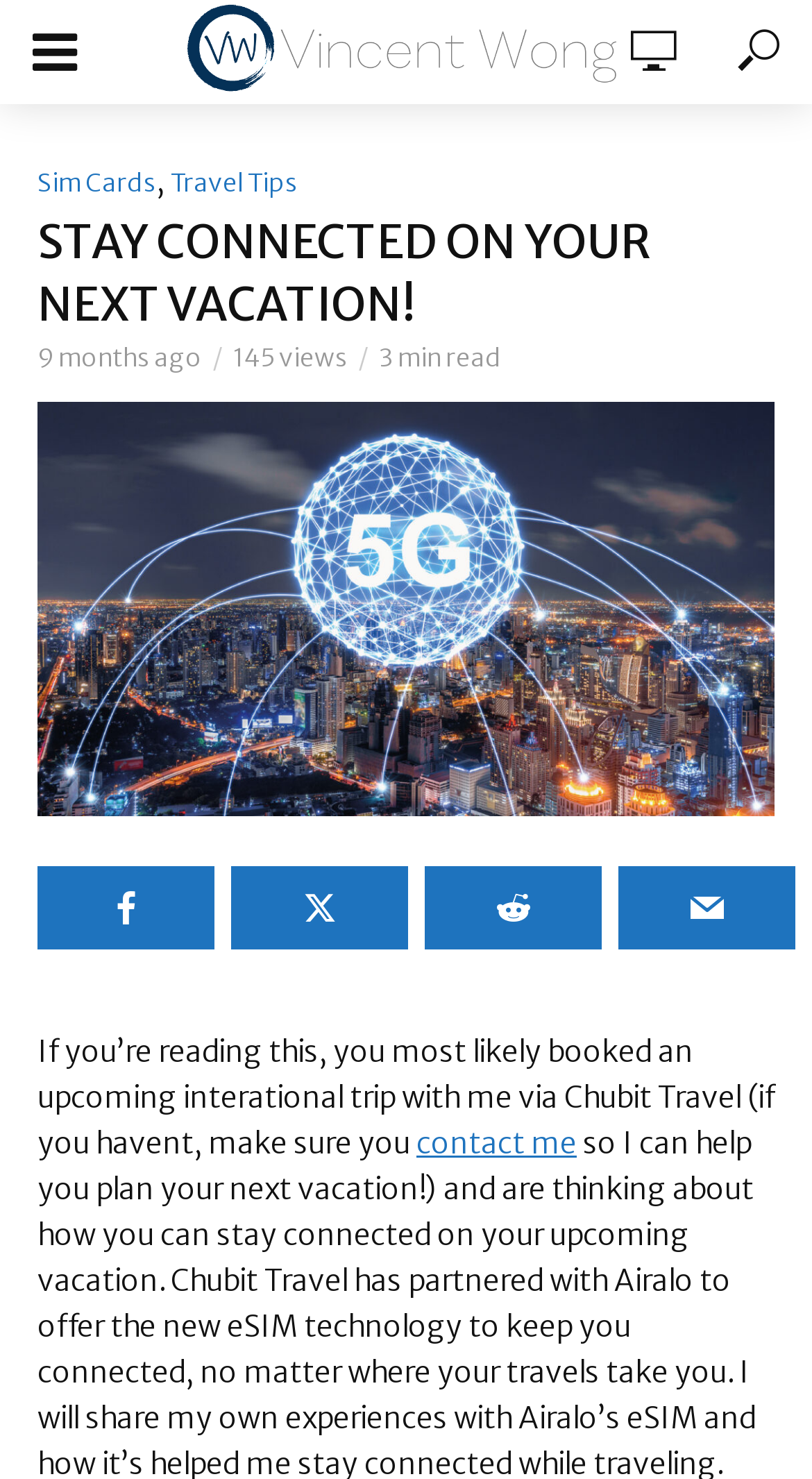Find the bounding box coordinates for the element that must be clicked to complete the instruction: "Click the VincentWong.info link". The coordinates should be four float numbers between 0 and 1, indicated as [left, top, right, bottom].

[0.212, 0.02, 0.788, 0.045]